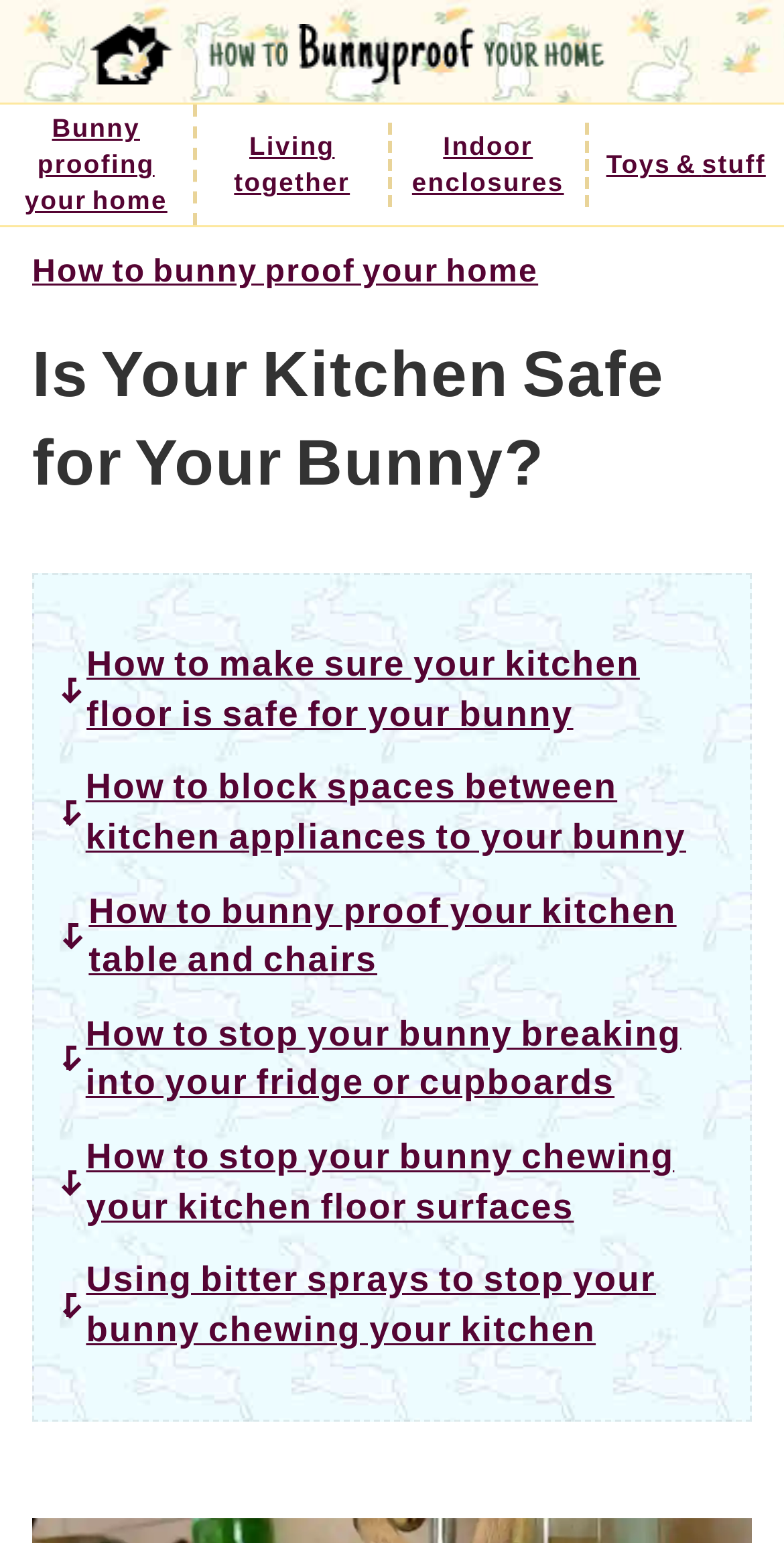Answer the question below using just one word or a short phrase: 
How many sections are there in the webpage?

2